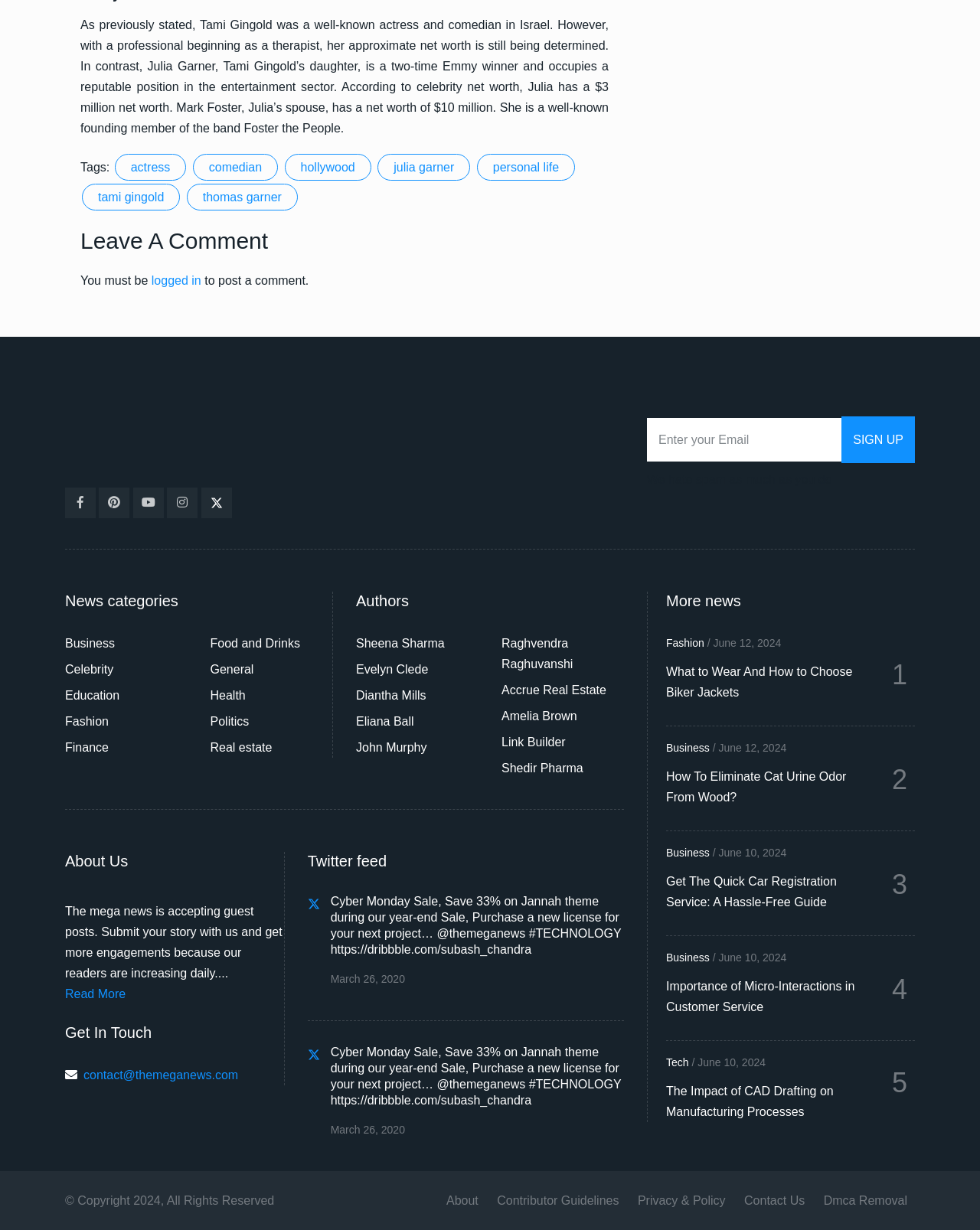Provide the bounding box coordinates of the HTML element described by the text: "name="email-671" placeholder="Enter your Email"". The coordinates should be in the format [left, top, right, bottom] with values between 0 and 1.

[0.66, 0.34, 0.838, 0.375]